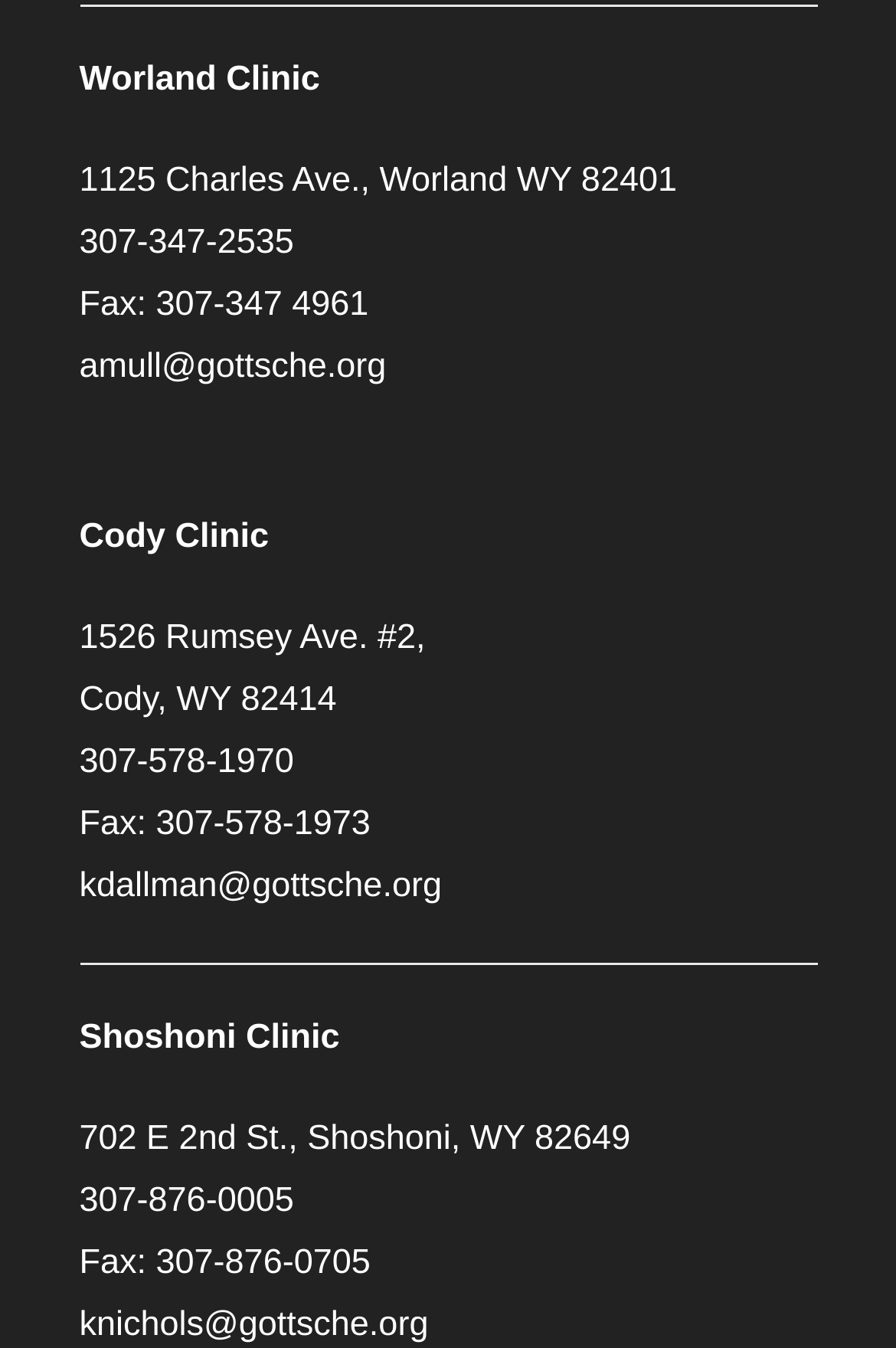Using the description: "amull@gottsche.org", determine the UI element's bounding box coordinates. Ensure the coordinates are in the format of four float numbers between 0 and 1, i.e., [left, top, right, bottom].

[0.088, 0.258, 0.431, 0.287]